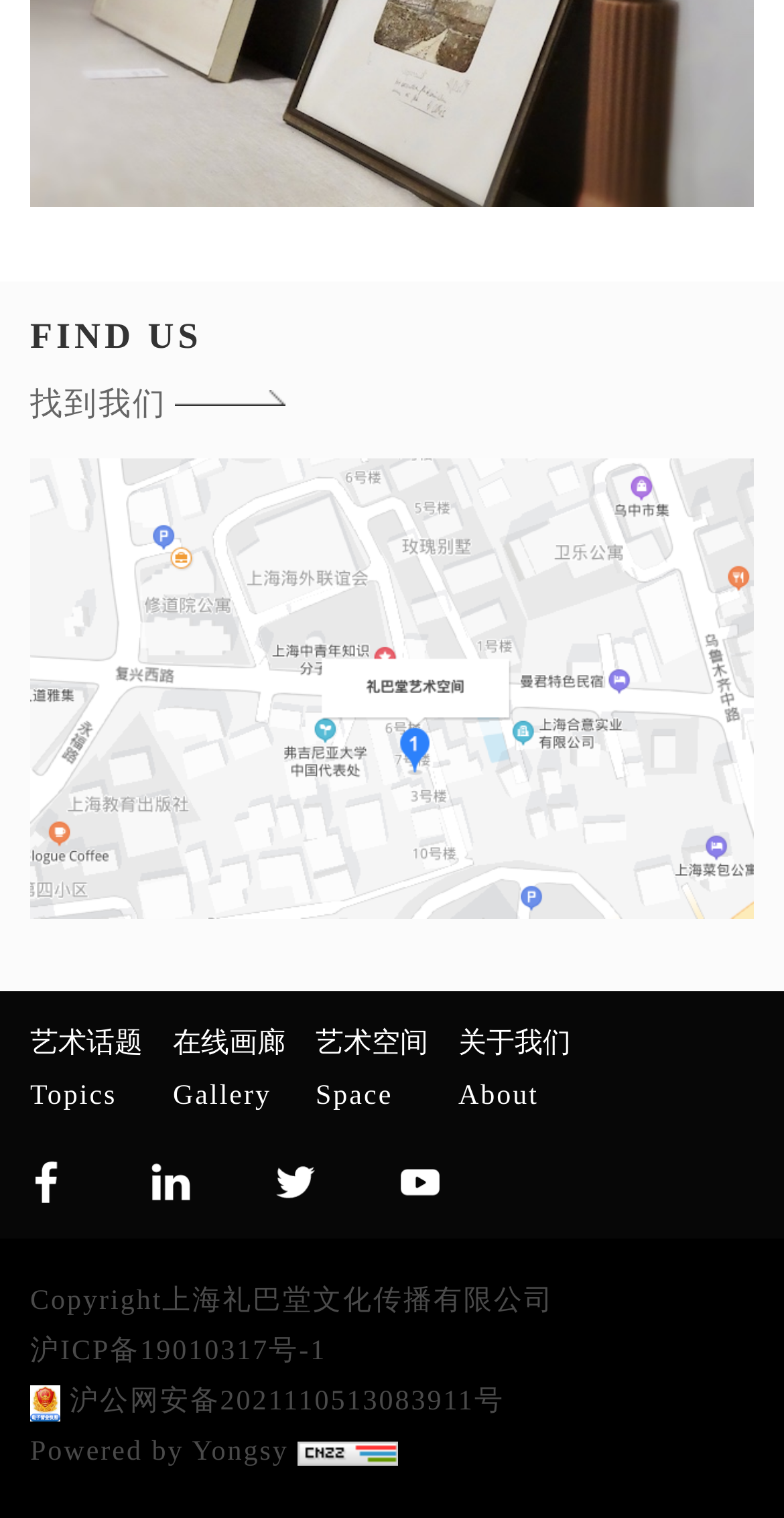How many social media links are present on the webpage?
Look at the image and answer the question with a single word or phrase.

4